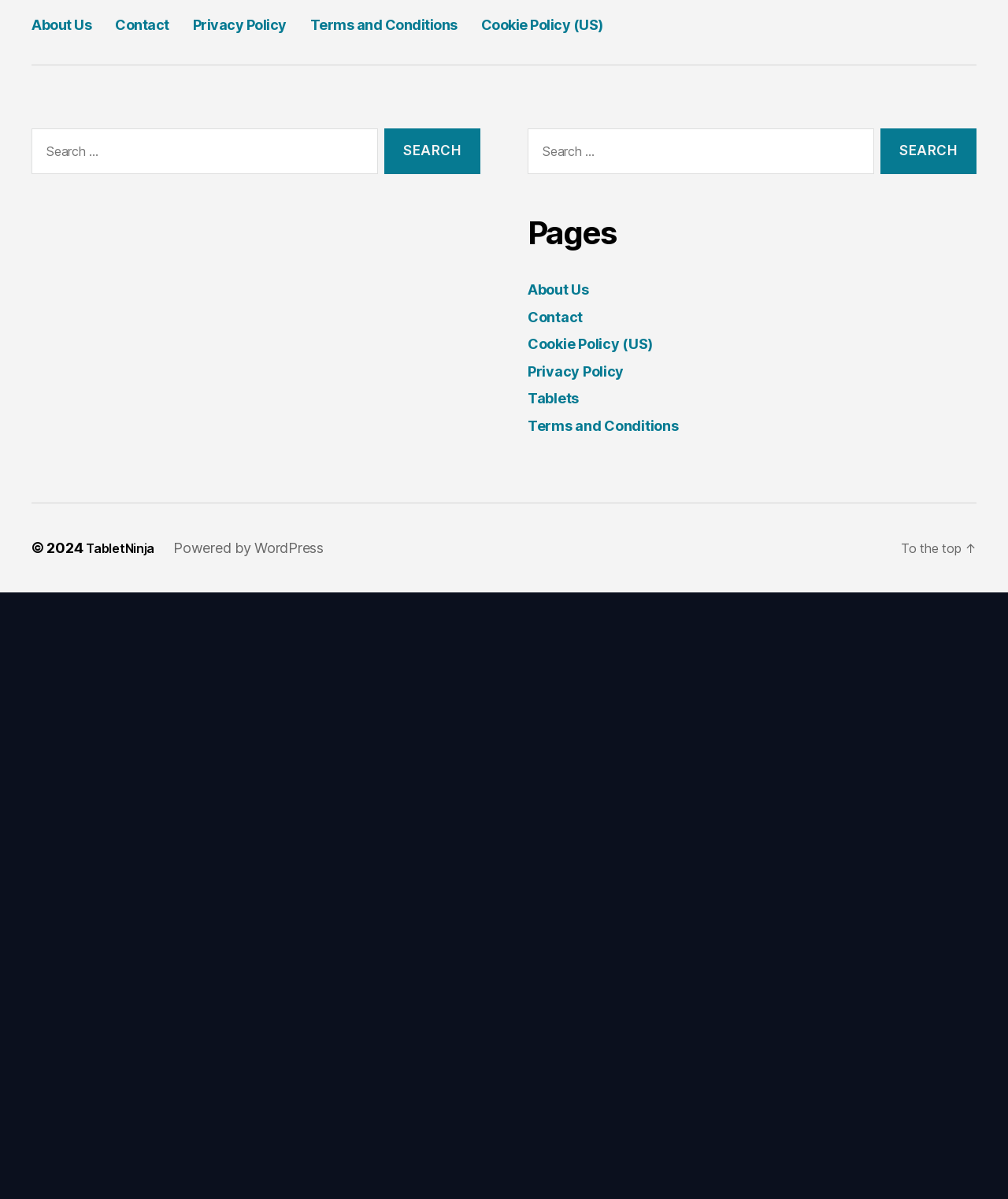What is the purpose of the search box?
Identify the answer in the screenshot and reply with a single word or phrase.

To search the website